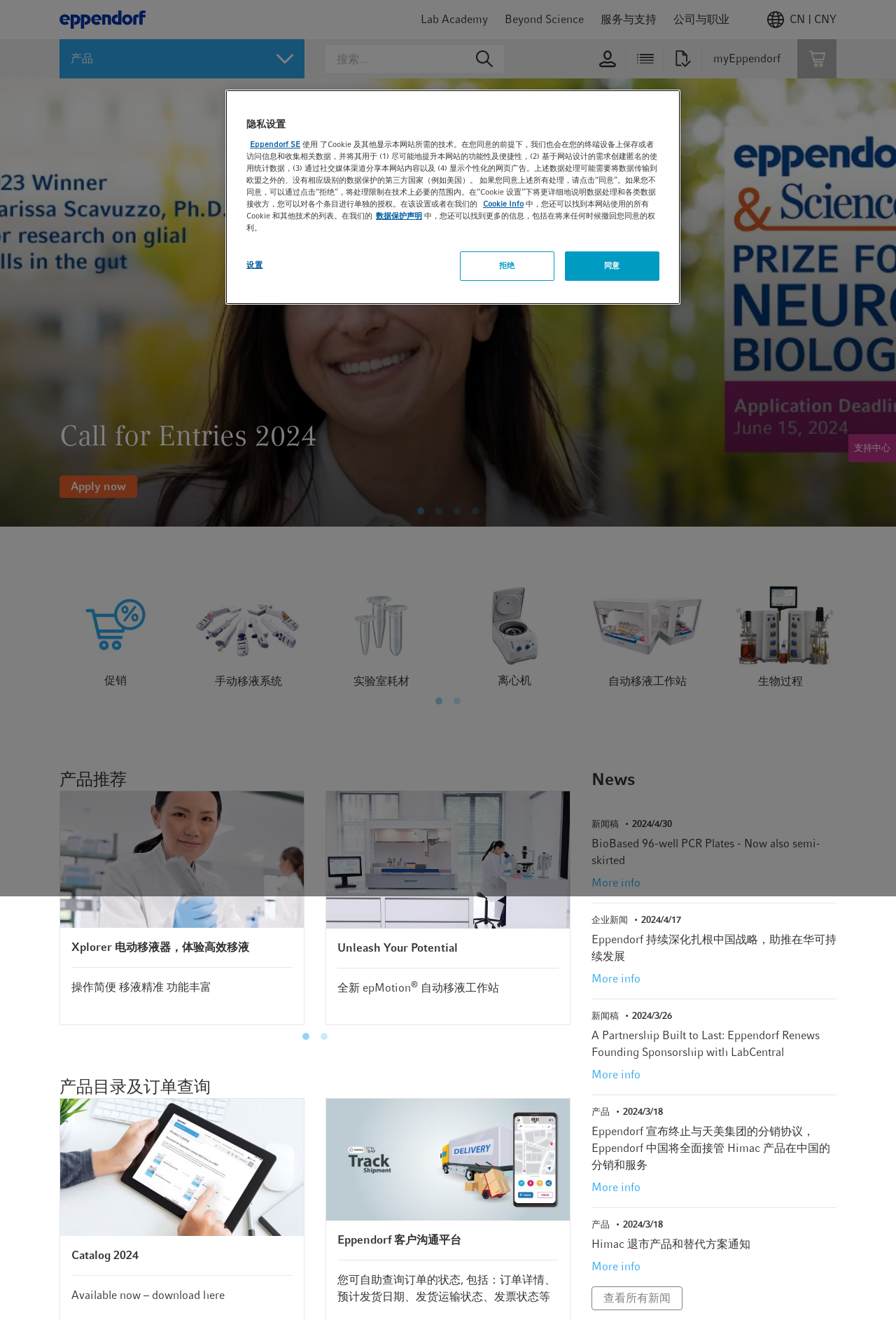How many 'Next' buttons are there on the webpage?
Answer the question using a single word or phrase, according to the image.

3